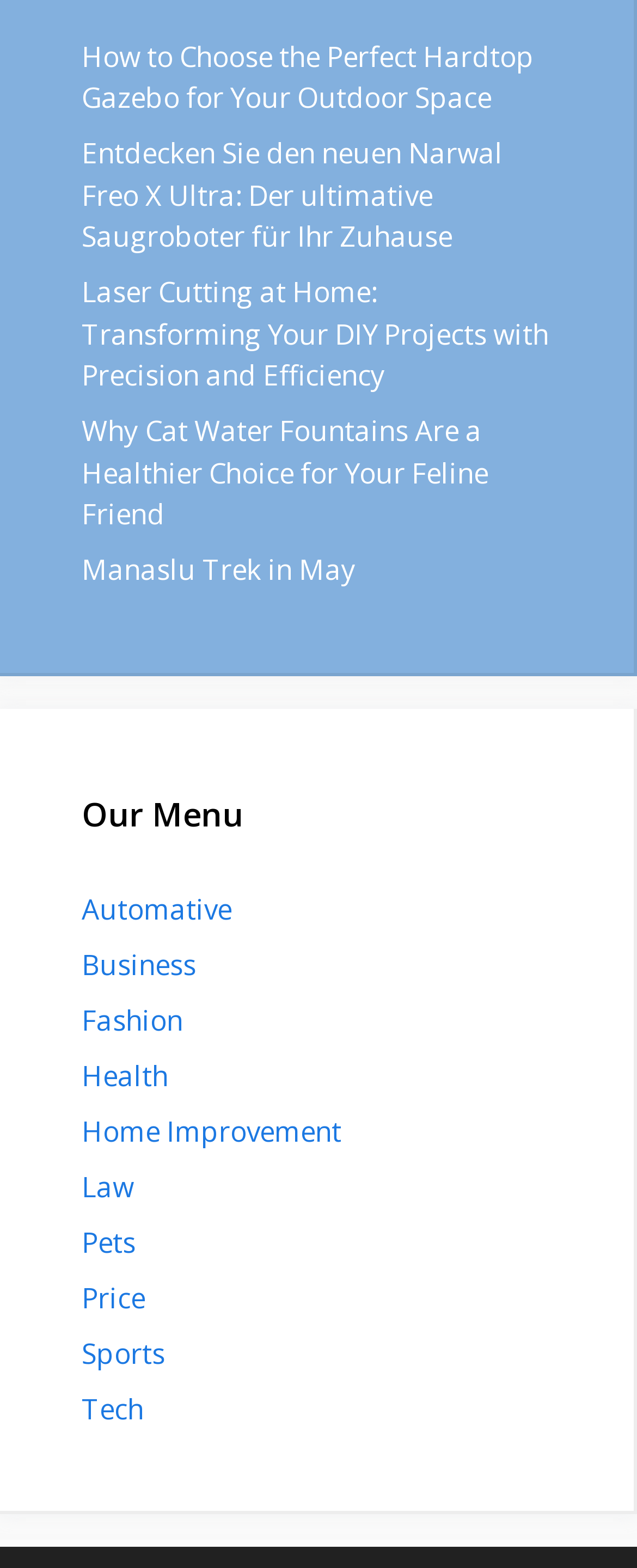Can you show the bounding box coordinates of the region to click on to complete the task described in the instruction: "Learn about Health topics"?

[0.128, 0.674, 0.264, 0.697]